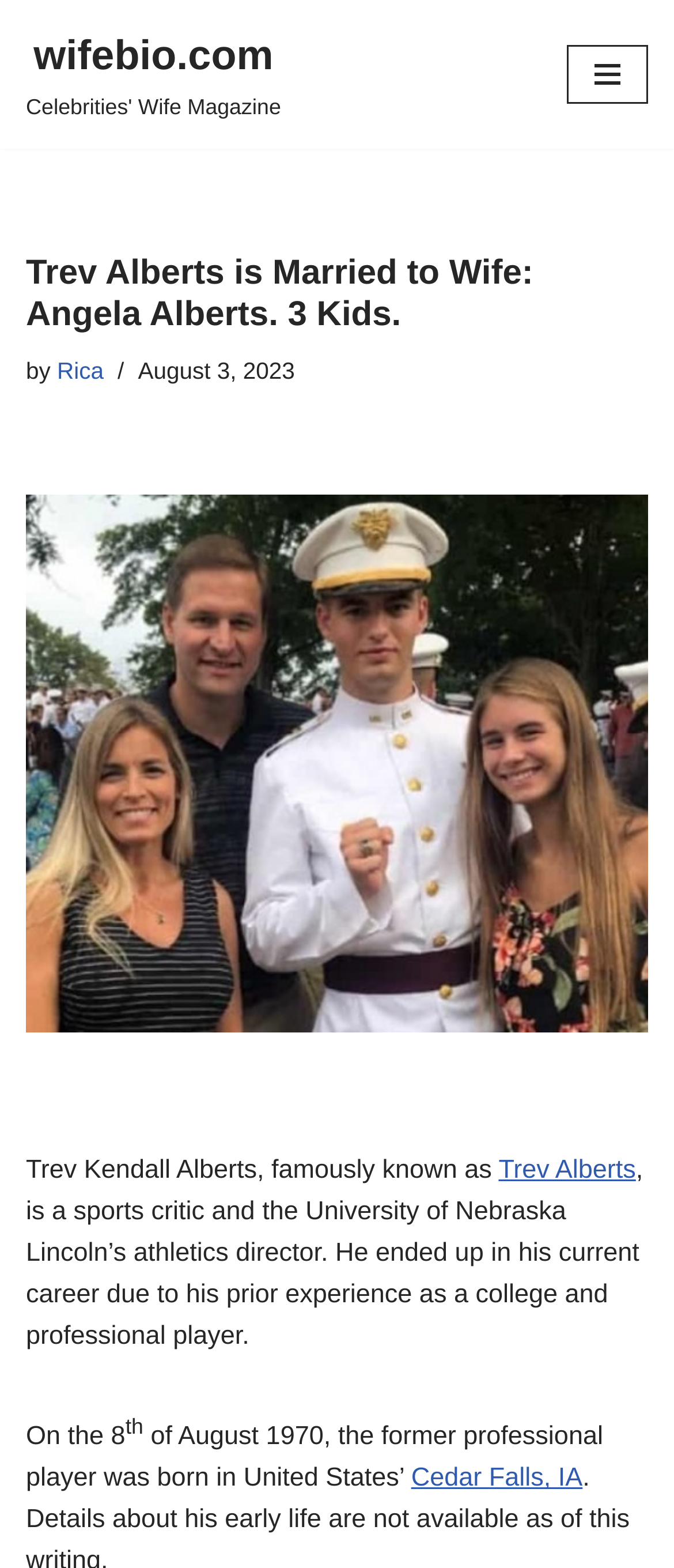Carefully examine the image and provide an in-depth answer to the question: Where was Trev Alberts born?

According to the webpage, Trev Alberts was born in the United States, specifically in Cedar Falls, IA, as mentioned in the text.